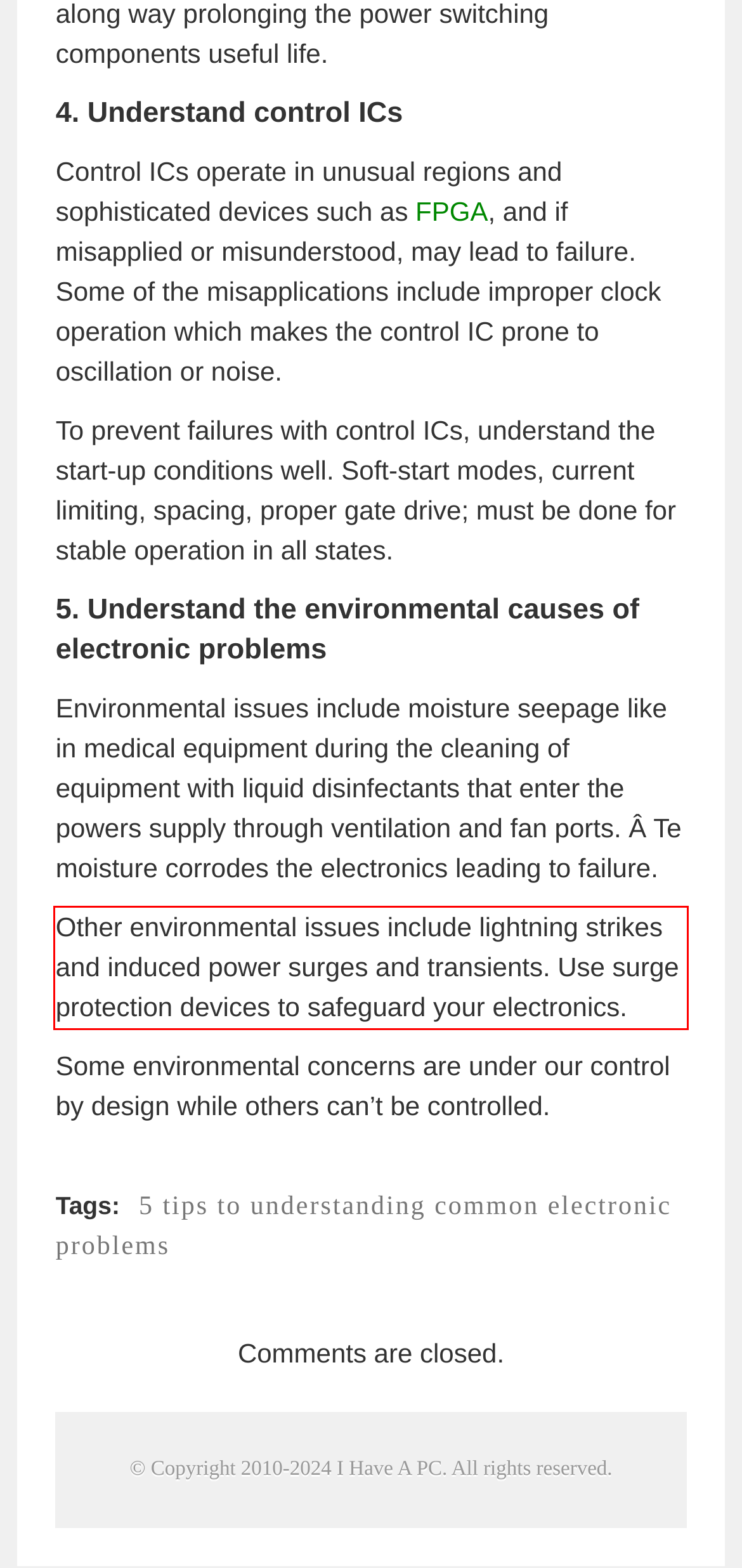Please identify the text within the red rectangular bounding box in the provided webpage screenshot.

Other environmental issues include lightning strikes and induced power surges and transients. Use surge protection devices to safeguard your electronics.